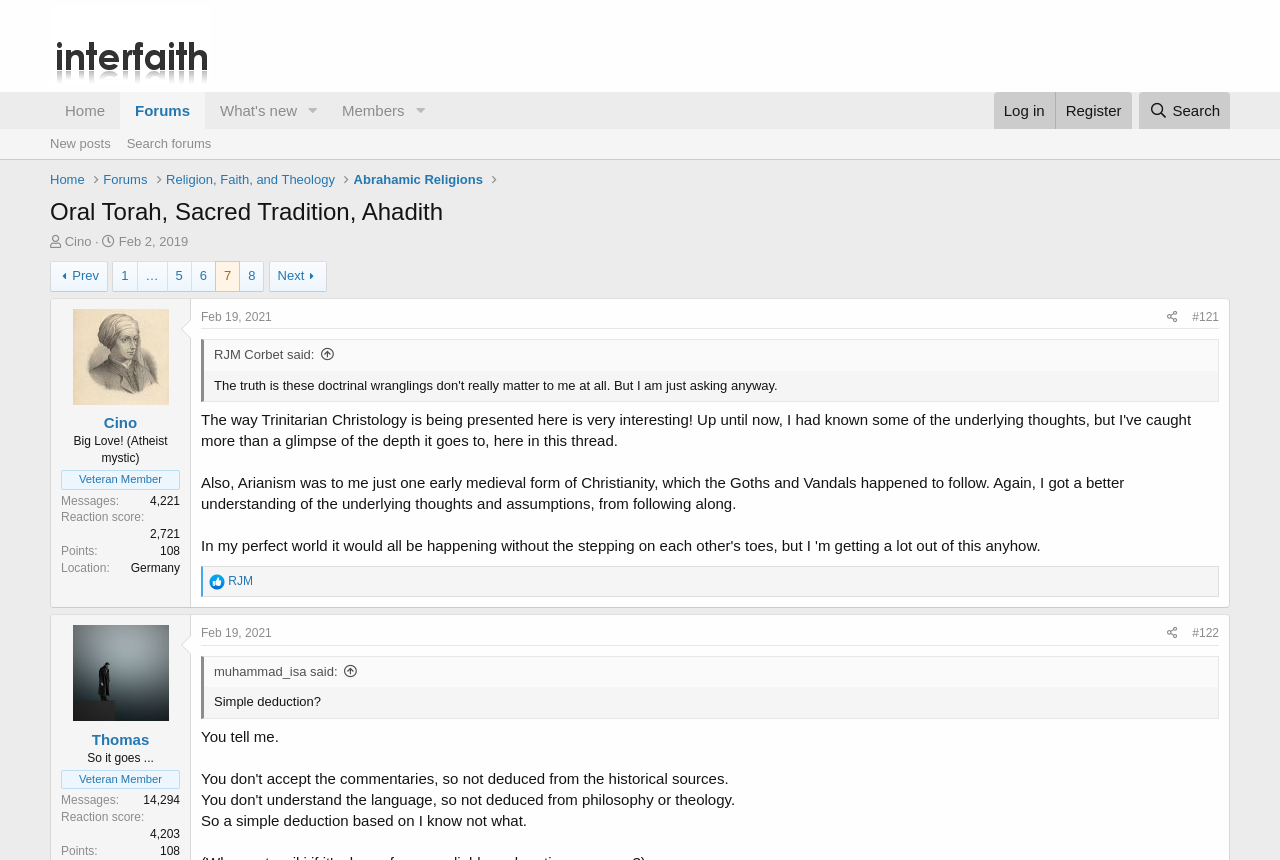Given the description "Feb 2, 2019", determine the bounding box of the corresponding UI element.

[0.093, 0.272, 0.147, 0.29]